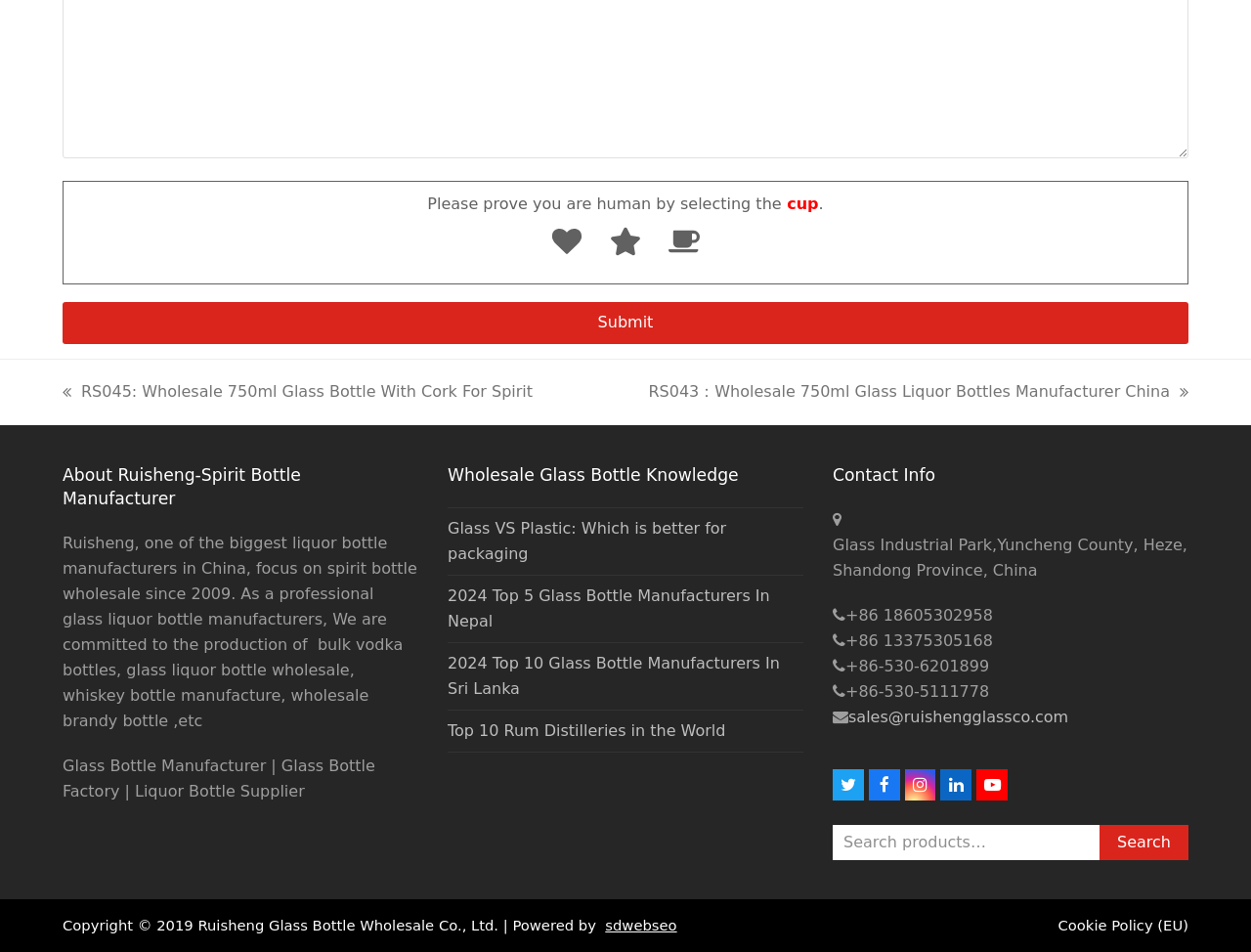Could you provide the bounding box coordinates for the portion of the screen to click to complete this instruction: "Search for something"?

[0.666, 0.866, 0.879, 0.903]